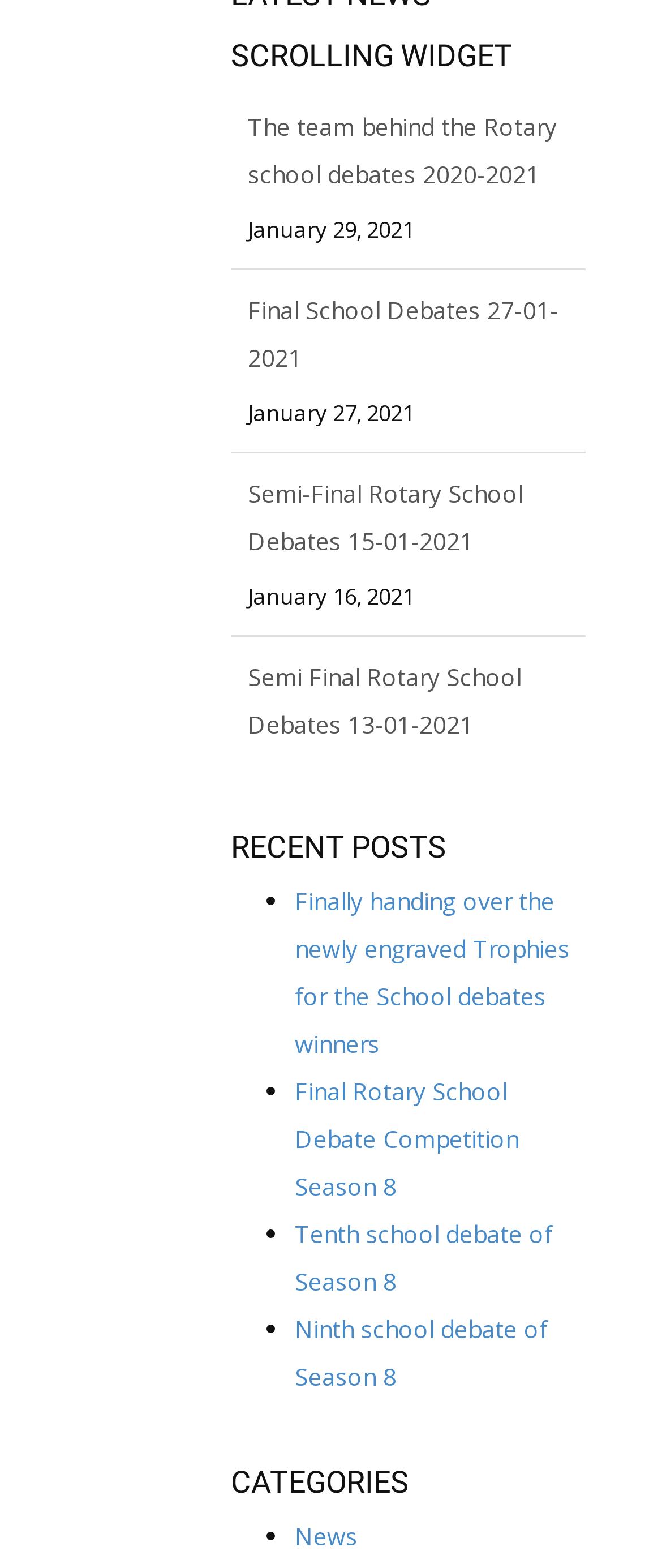Using details from the image, please answer the following question comprehensively:
What is the category of the link 'News'?

I found the link 'News' under the heading 'CATEGORIES', which indicates that 'News' is a category on the webpage.